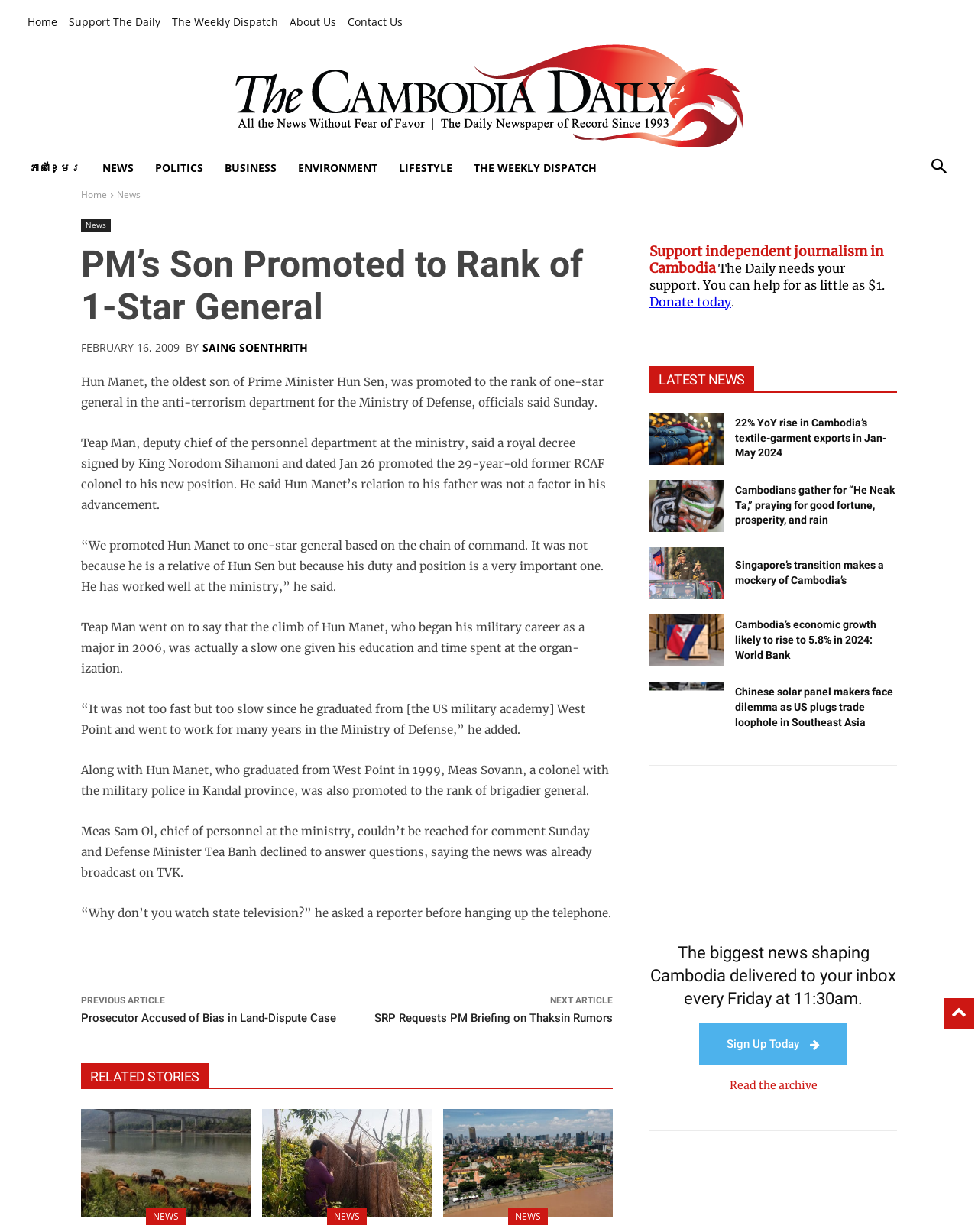Give a one-word or short phrase answer to the question: 
What is the name of the newspaper?

The Cambodia Daily